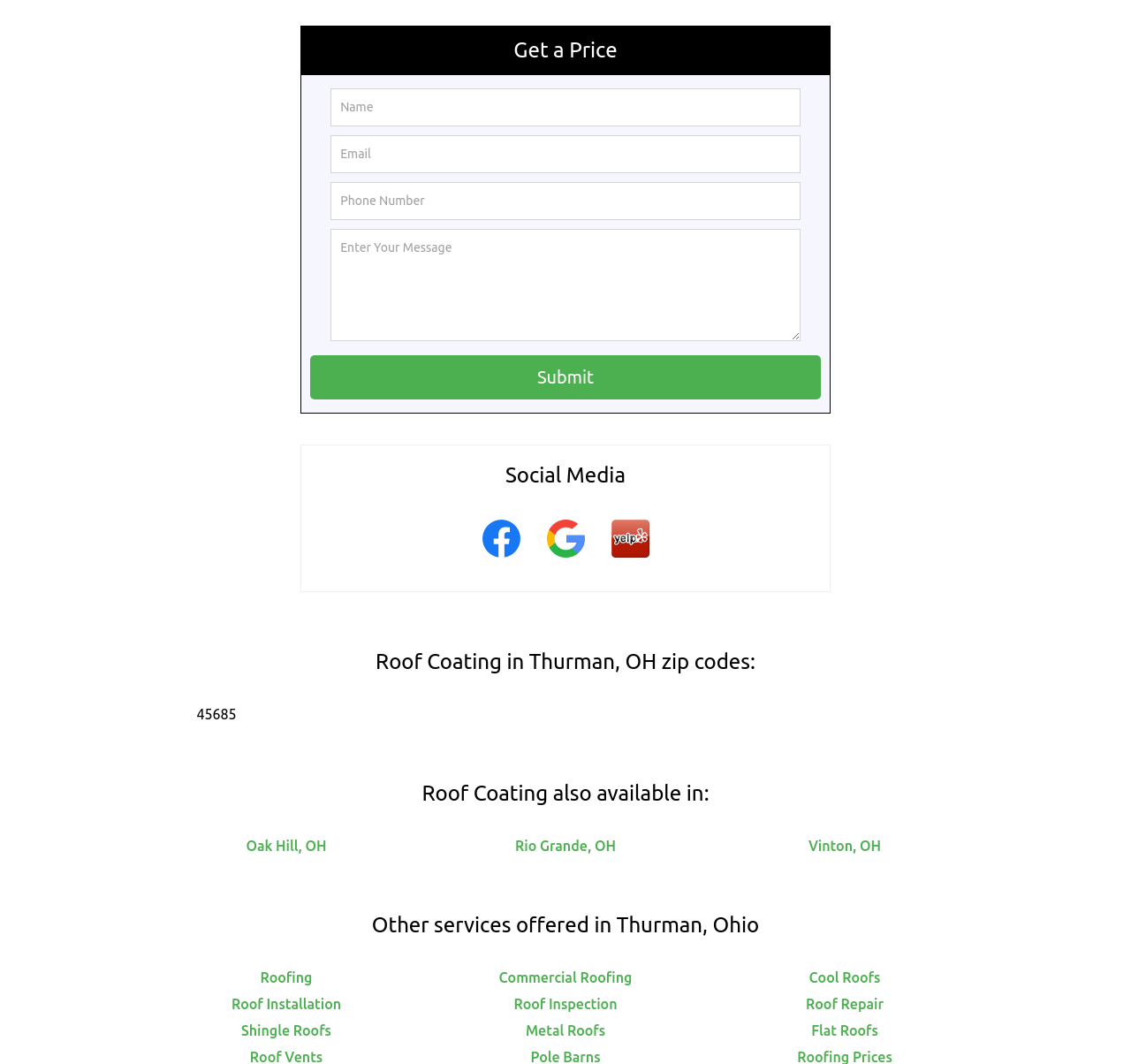Locate the bounding box coordinates of the clickable element to fulfill the following instruction: "Enter your name". Provide the coordinates as four float numbers between 0 and 1 in the format [left, top, right, bottom].

[0.292, 0.083, 0.708, 0.119]